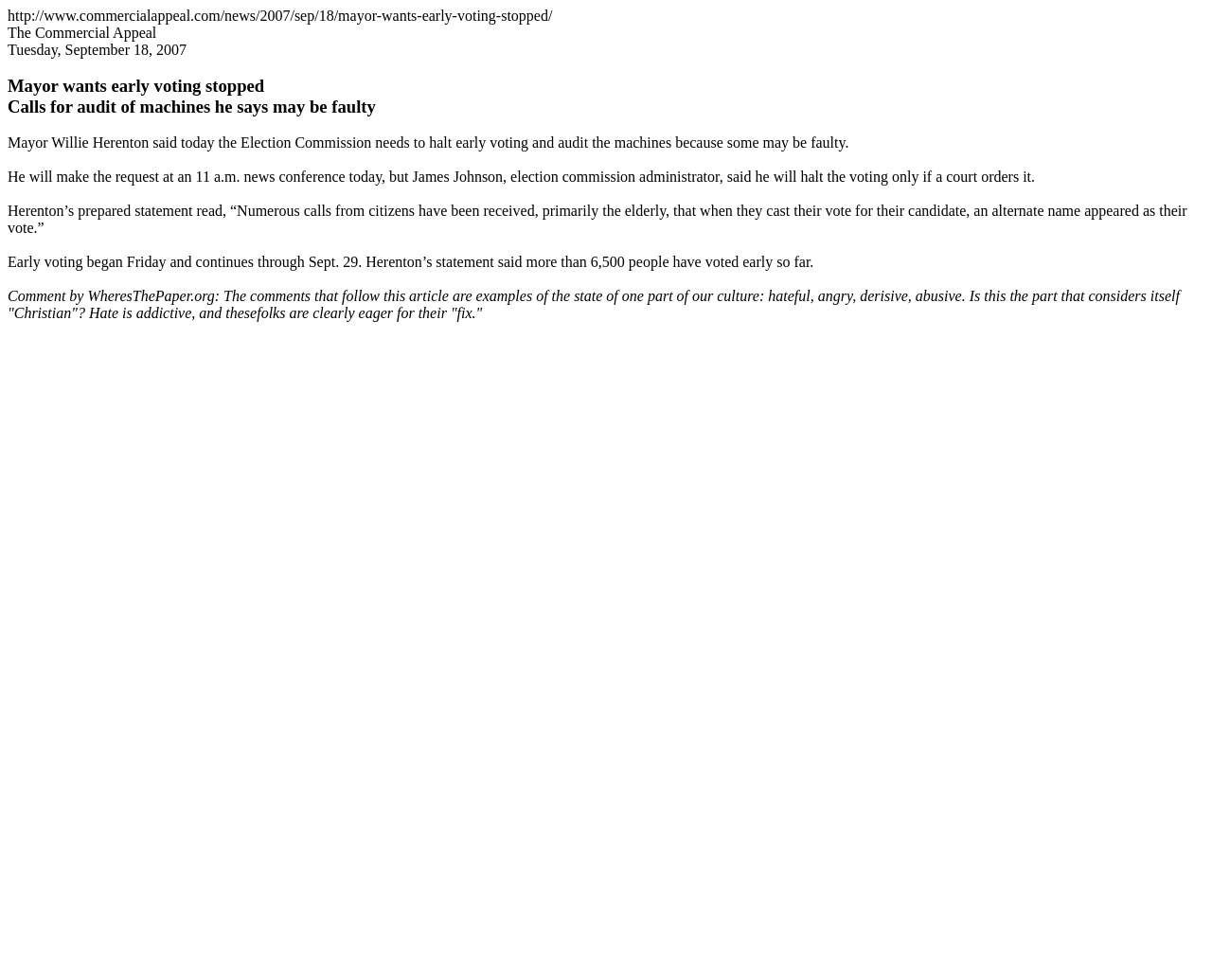Utilize the information from the image to answer the question in detail:
What is the name of the newspaper?

I found the name of the newspaper by looking at the StaticText element with the content 'The Commercial Appeal' which is located at the top of the webpage.